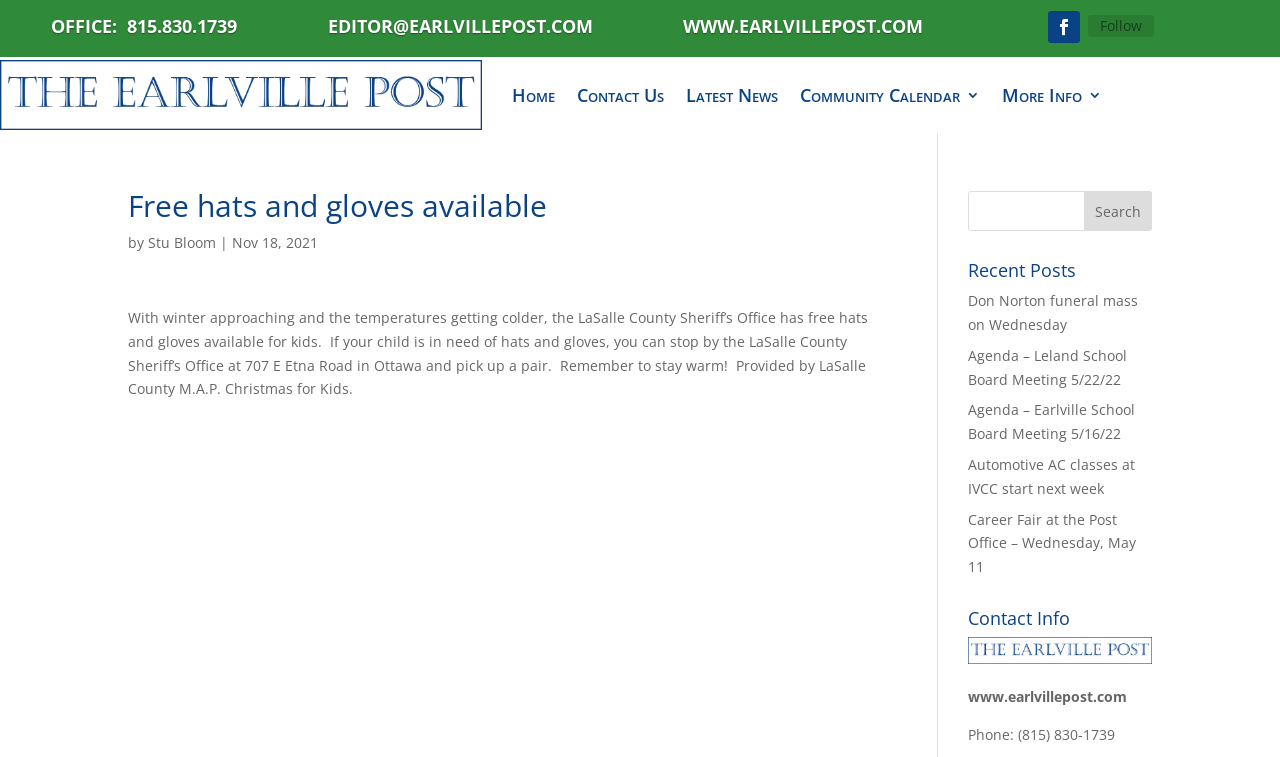Could you determine the bounding box coordinates of the clickable element to complete the instruction: "Follow on social media"? Provide the coordinates as four float numbers between 0 and 1, i.e., [left, top, right, bottom].

[0.85, 0.02, 0.902, 0.049]